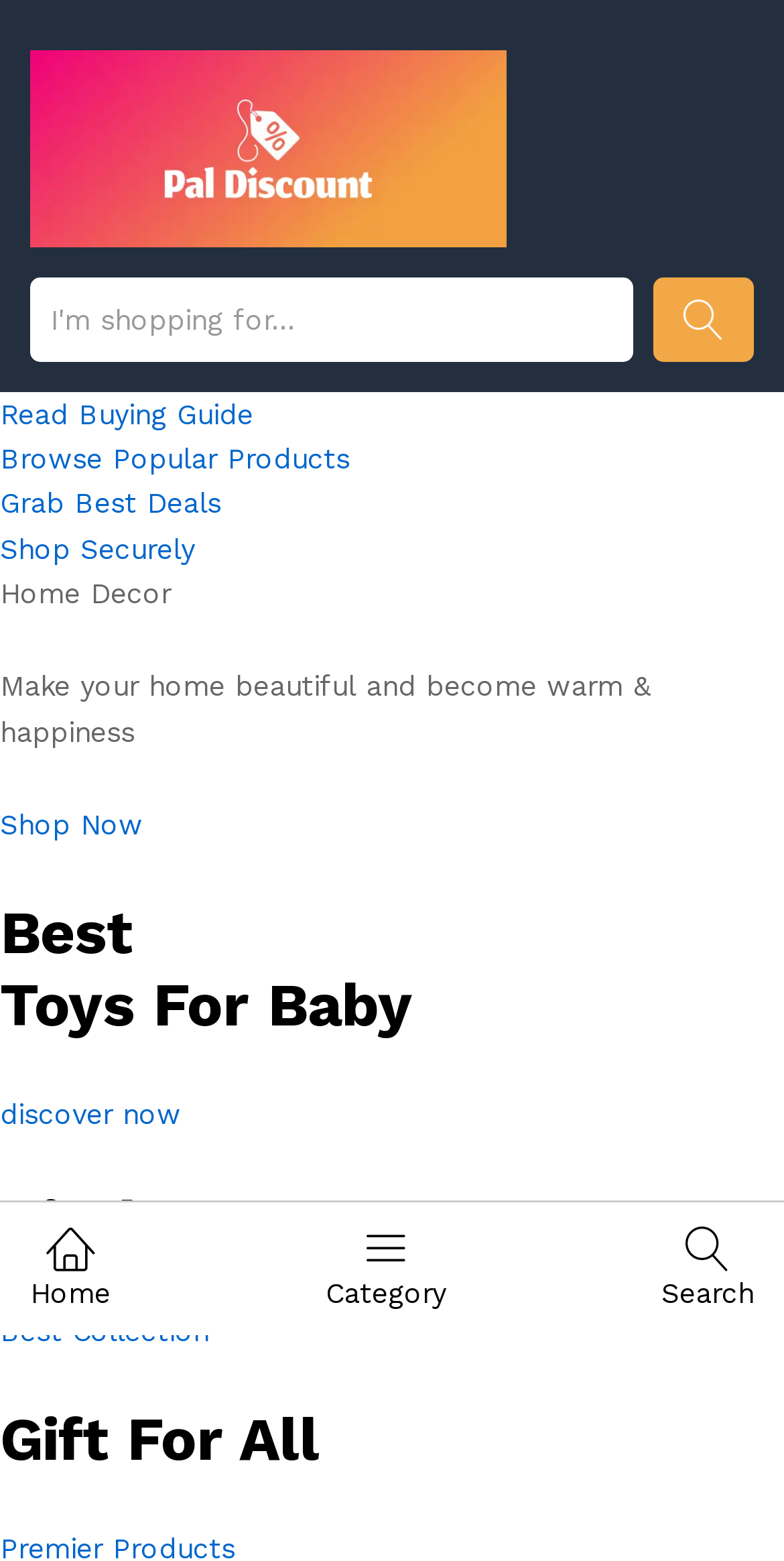Please identify the bounding box coordinates of where to click in order to follow the instruction: "read buying guide".

[0.0, 0.254, 0.323, 0.275]